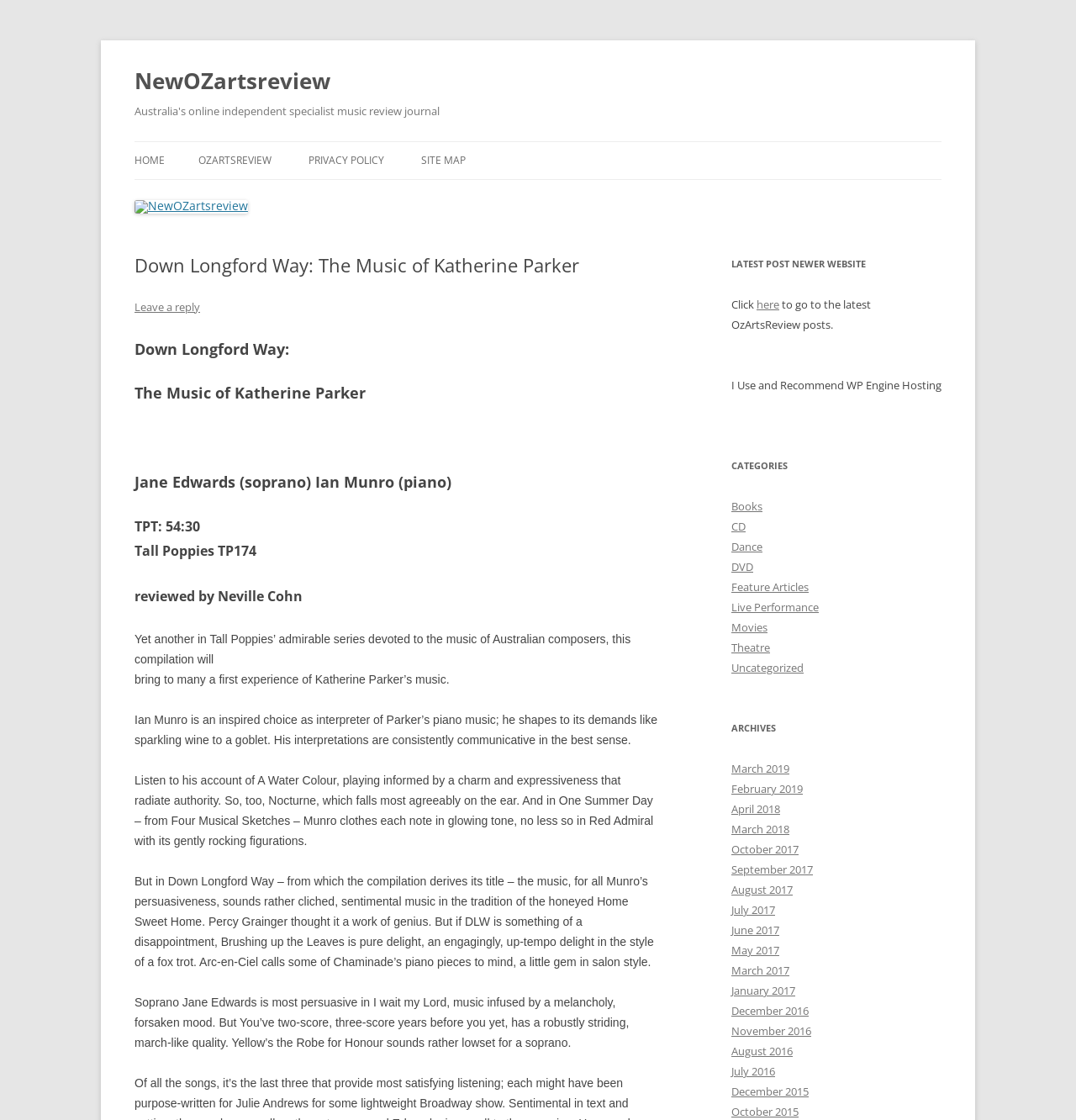For the given element description Uncategorized, determine the bounding box coordinates of the UI element. The coordinates should follow the format (top-left x, top-left y, bottom-right x, bottom-right y) and be within the range of 0 to 1.

[0.68, 0.59, 0.747, 0.603]